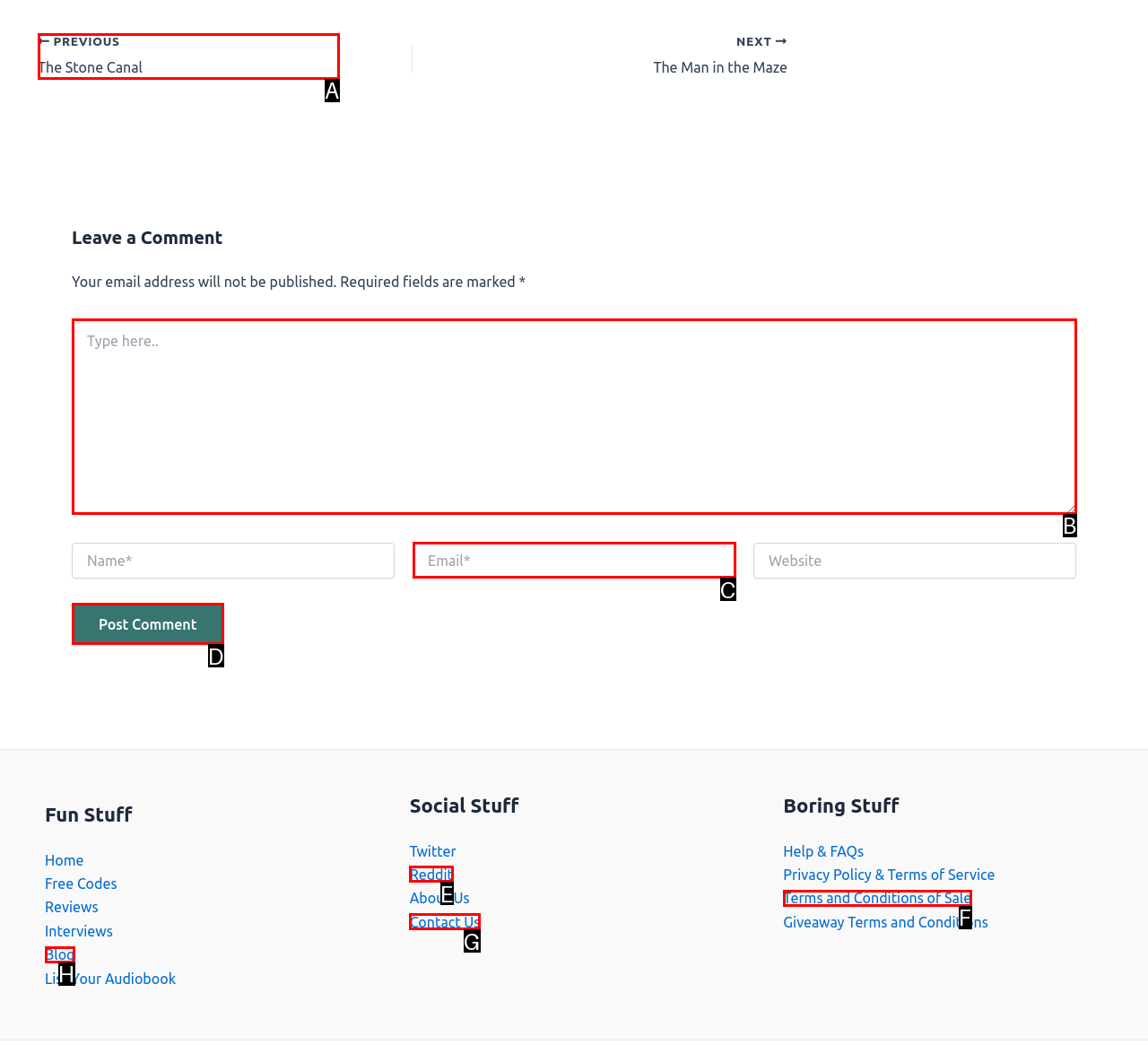Based on the description Terms and Conditions of Sale, identify the most suitable HTML element from the options. Provide your answer as the corresponding letter.

F